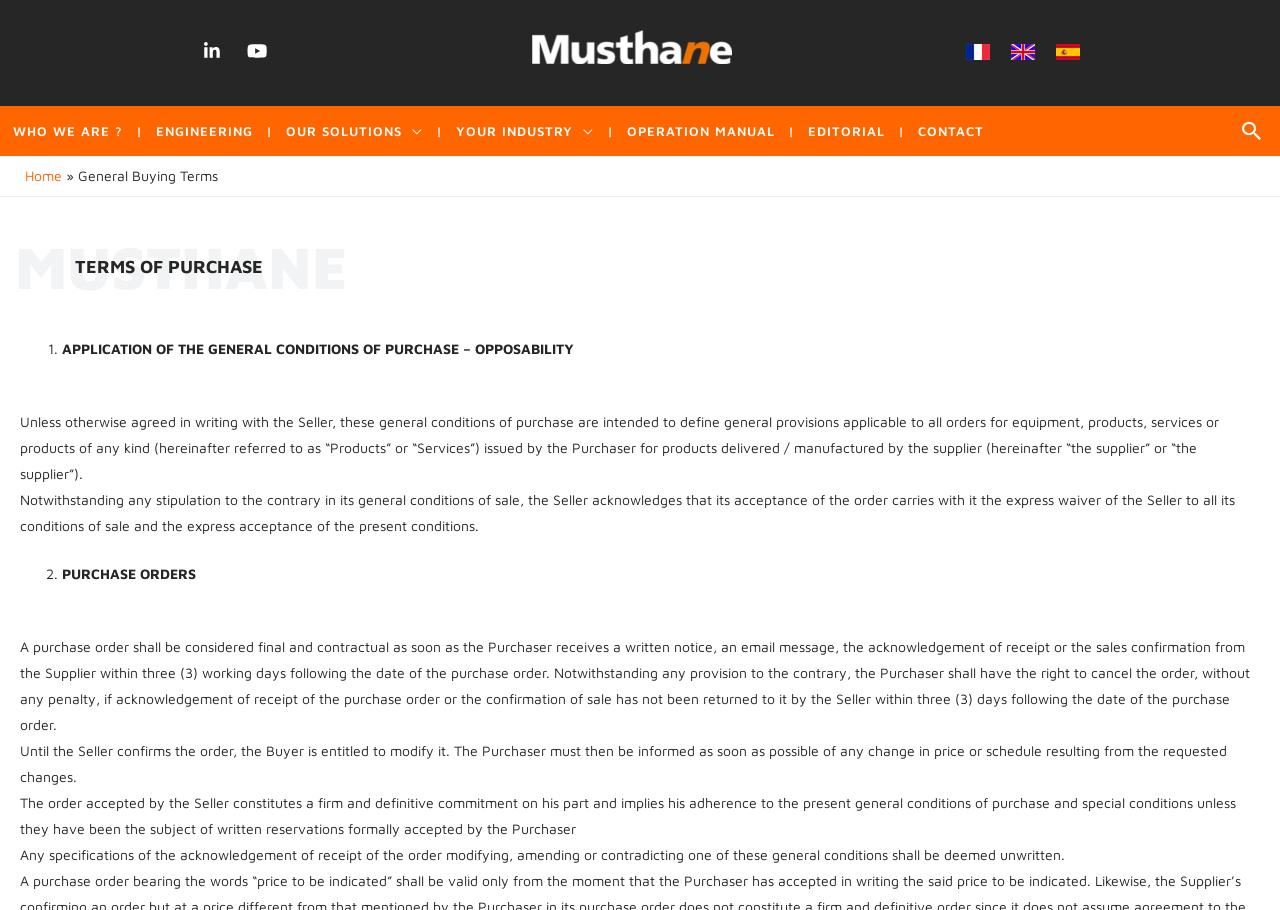Please give a one-word or short phrase response to the following question: 
What is the purpose of the webpage?

Displaying general buying terms